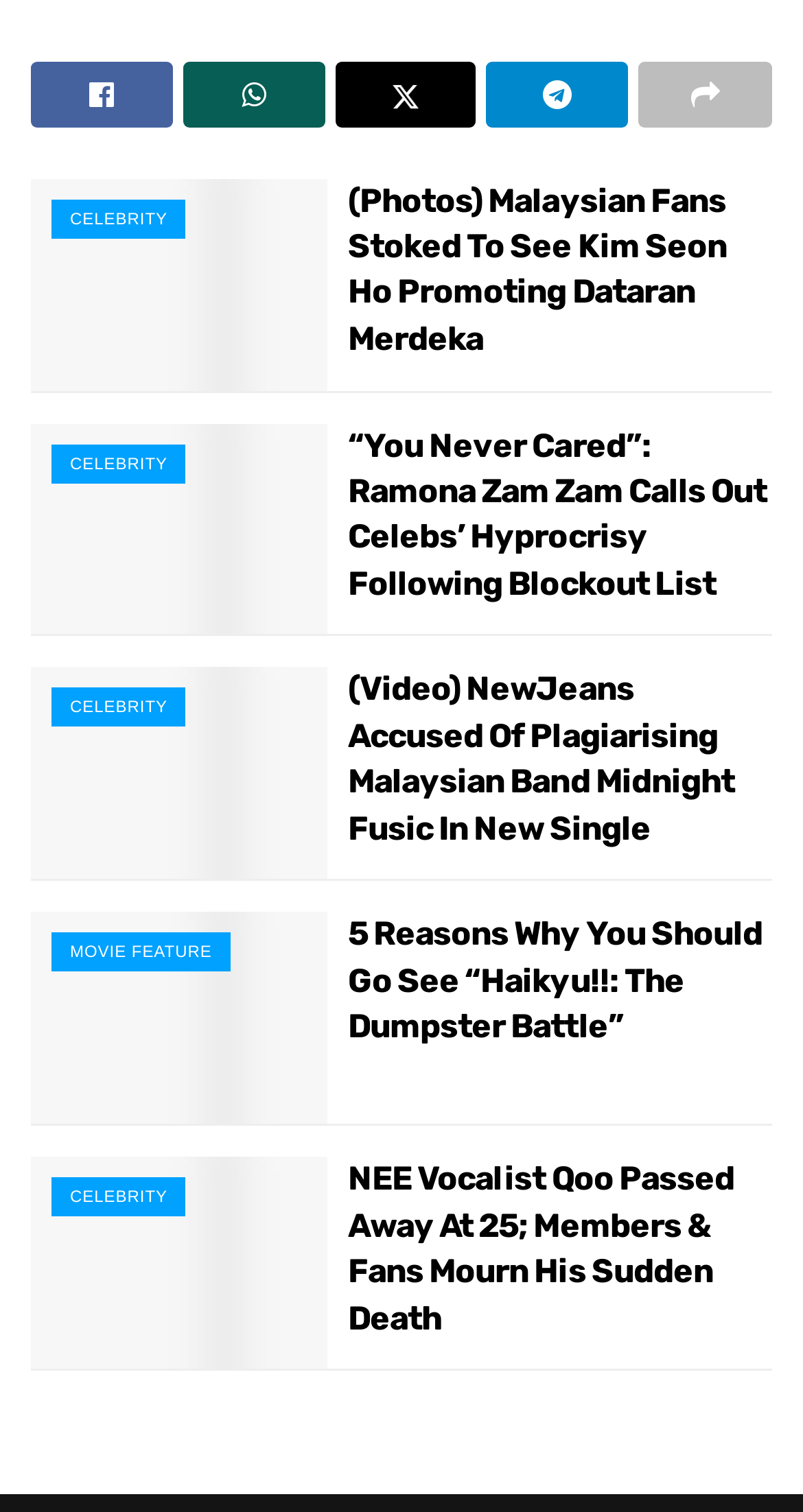Please find the bounding box coordinates of the section that needs to be clicked to achieve this instruction: "Click on the Instagram link".

[0.038, 0.118, 0.408, 0.258]